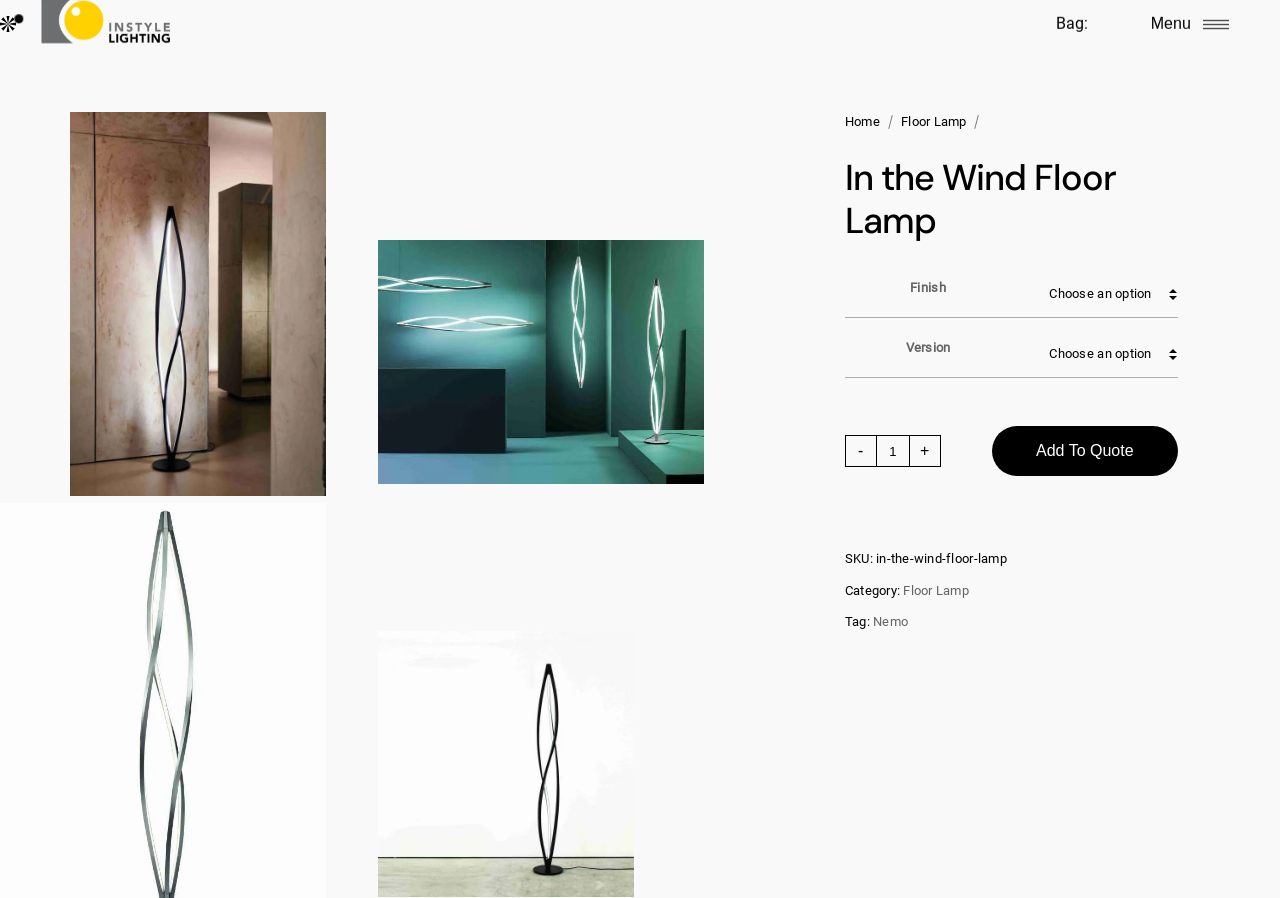What is the tag associated with the product?
Look at the image and provide a detailed response to the question.

The tag associated with the product can be found in the link element on the webpage, which is 'Nemo'. This link is located next to the static text element 'Tag:'.